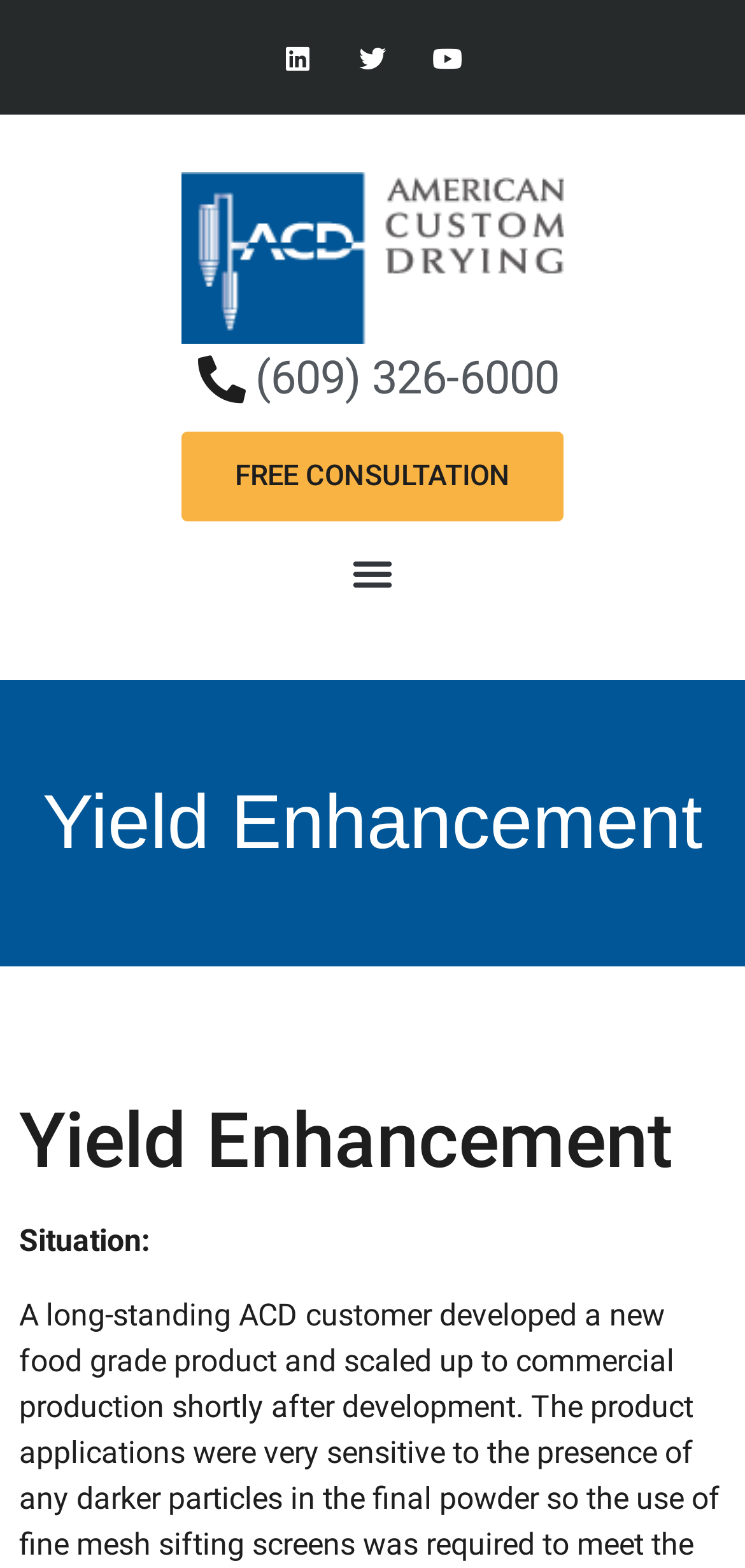What is the text above the 'FREE CONSULTATION' button?
Use the screenshot to answer the question with a single word or phrase.

Yield Enhancement